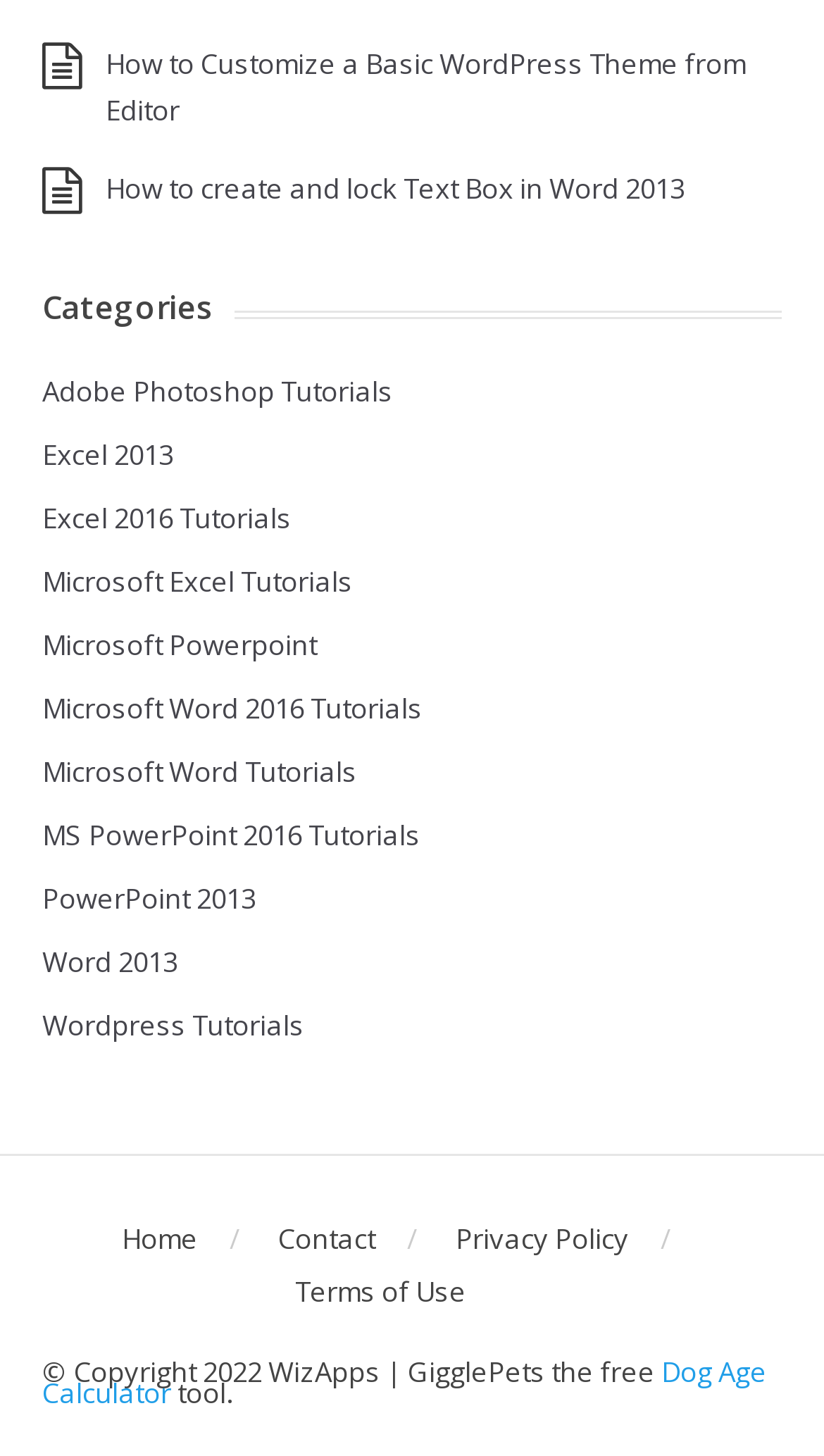What is the copyright year mentioned at the bottom? Look at the image and give a one-word or short phrase answer.

2022